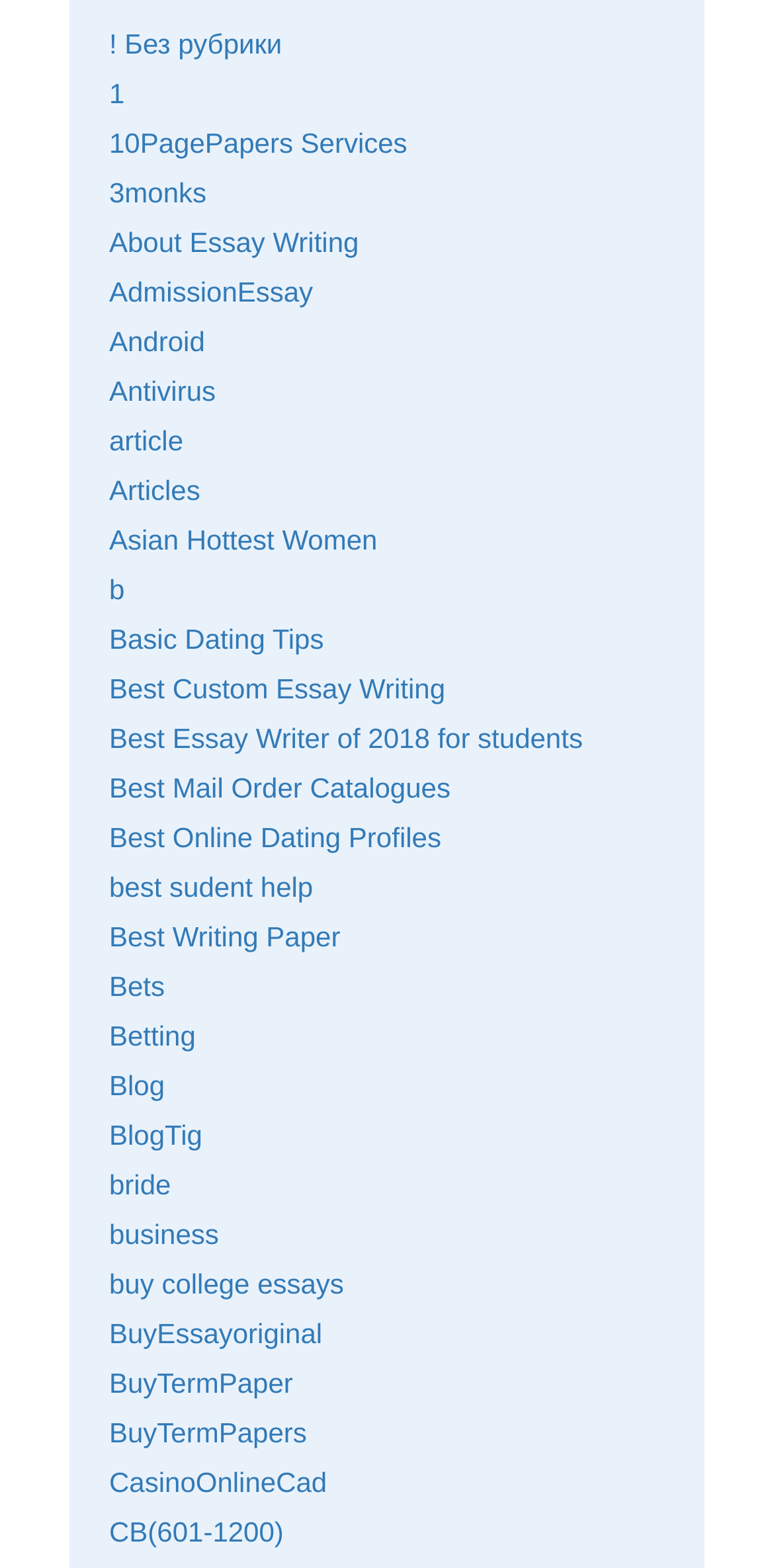Could you highlight the region that needs to be clicked to execute the instruction: "explore the services of 10PagePapers"?

[0.141, 0.081, 0.526, 0.101]